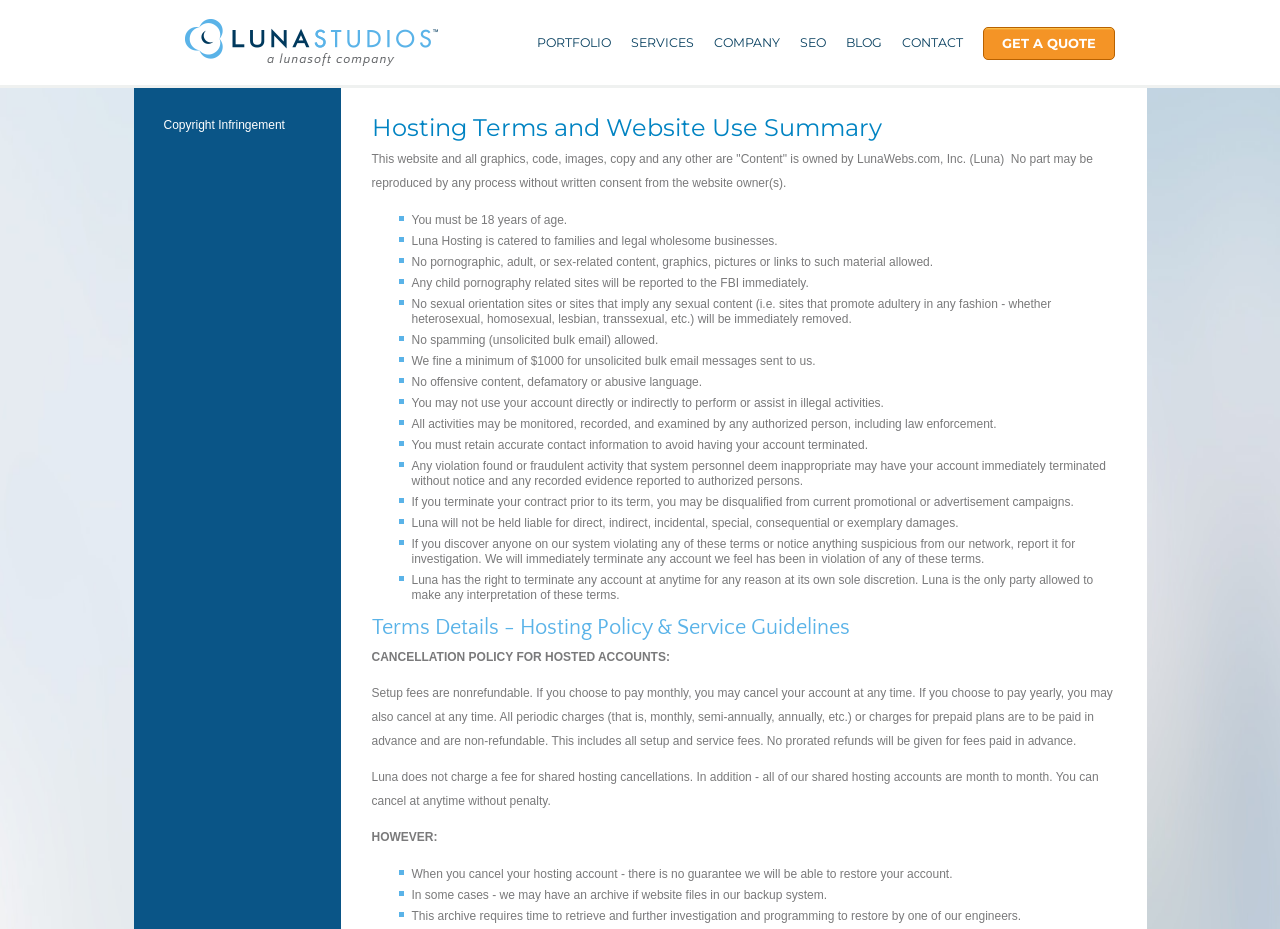Identify and extract the heading text of the webpage.

Hosting Terms and Website Use Summary